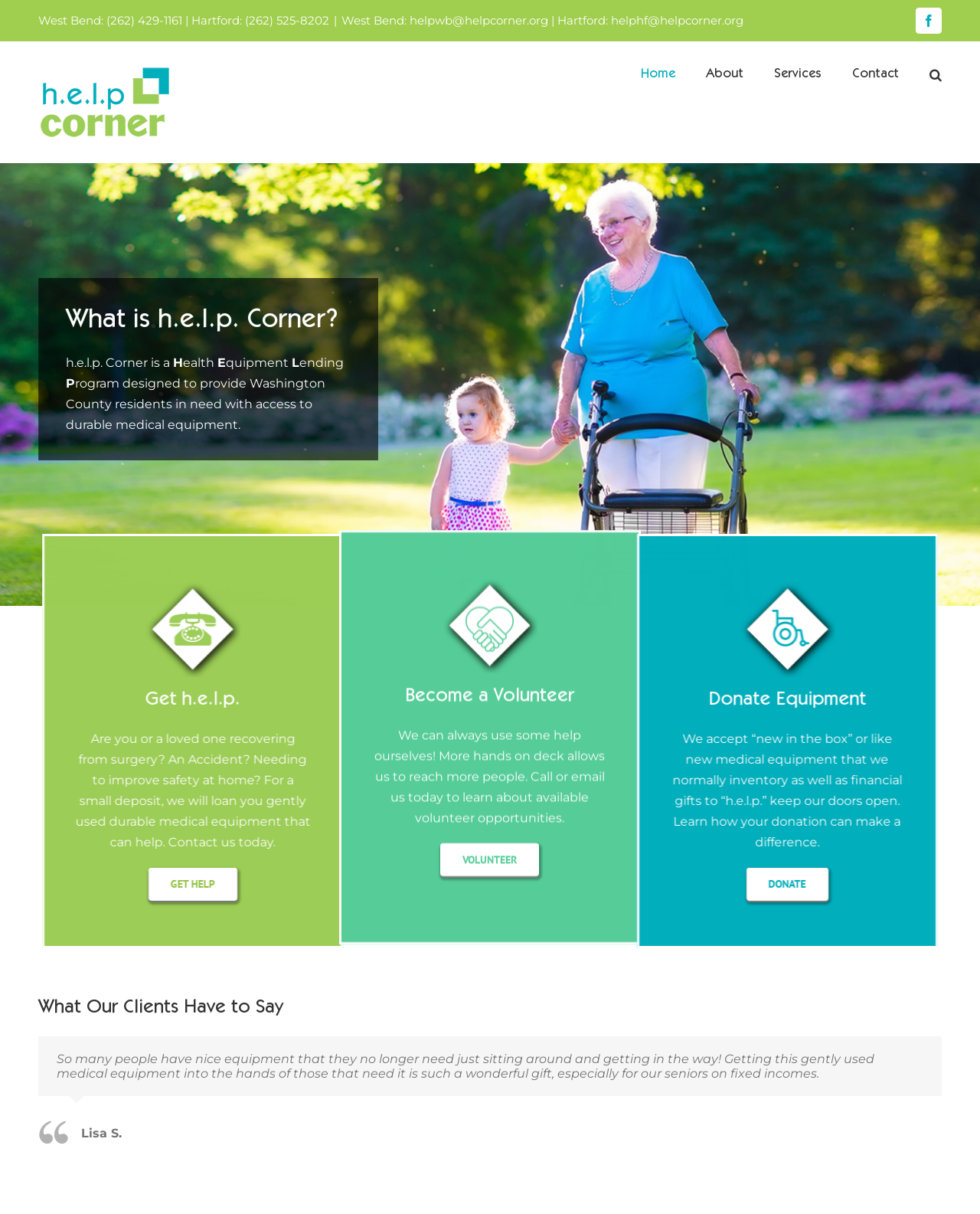What do clients say about h.e.l.p. Corner?
Look at the image and answer the question using a single word or phrase.

Positive feedback